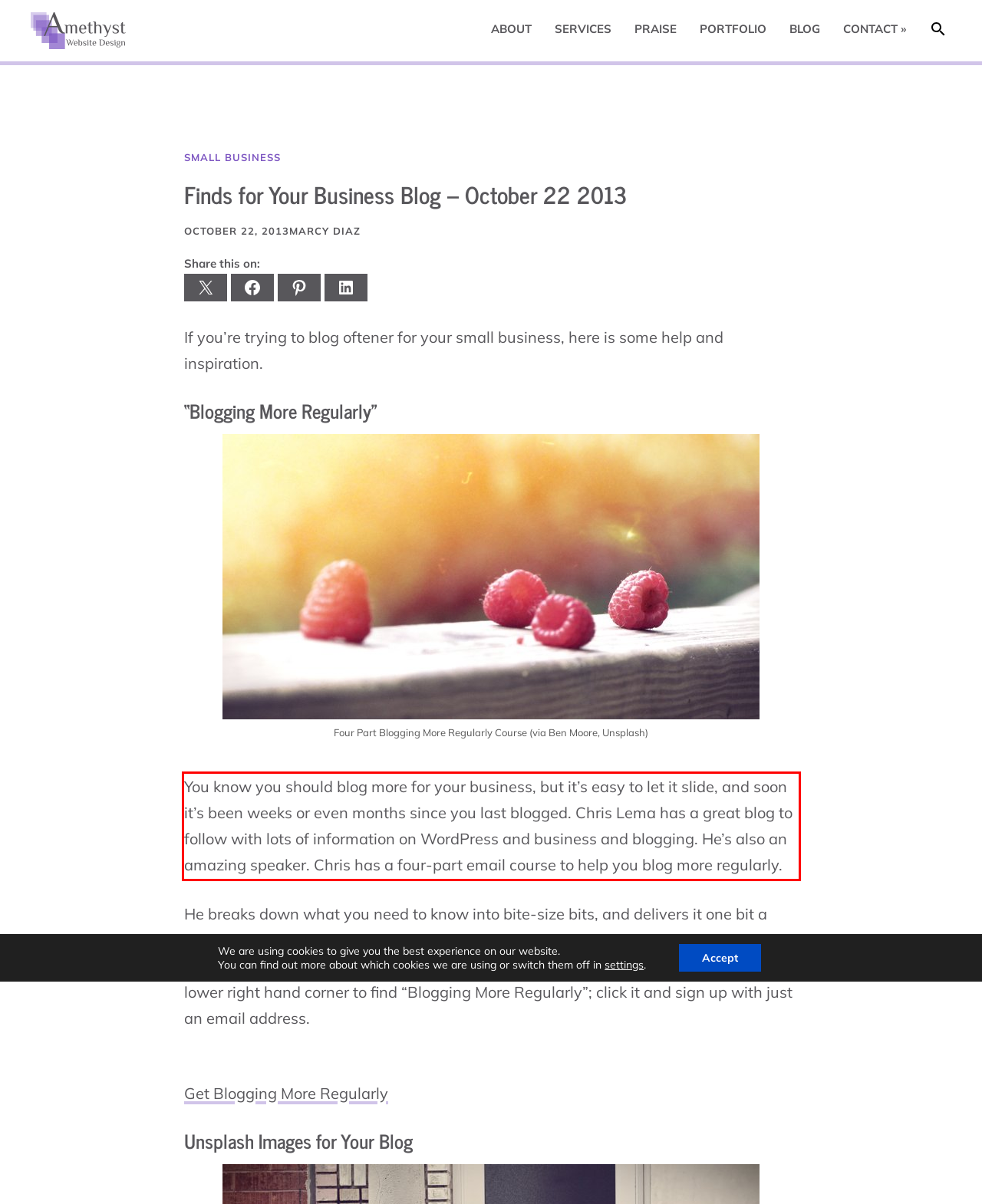Given a webpage screenshot, locate the red bounding box and extract the text content found inside it.

You know you should blog more for your business, but it’s easy to let it slide, and soon it’s been weeks or even months since you last blogged. Chris Lema has a great blog to follow with lots of information on WordPress and business and blogging. He’s also an amazing speaker. Chris has a four-part email course to help you blog more regularly.